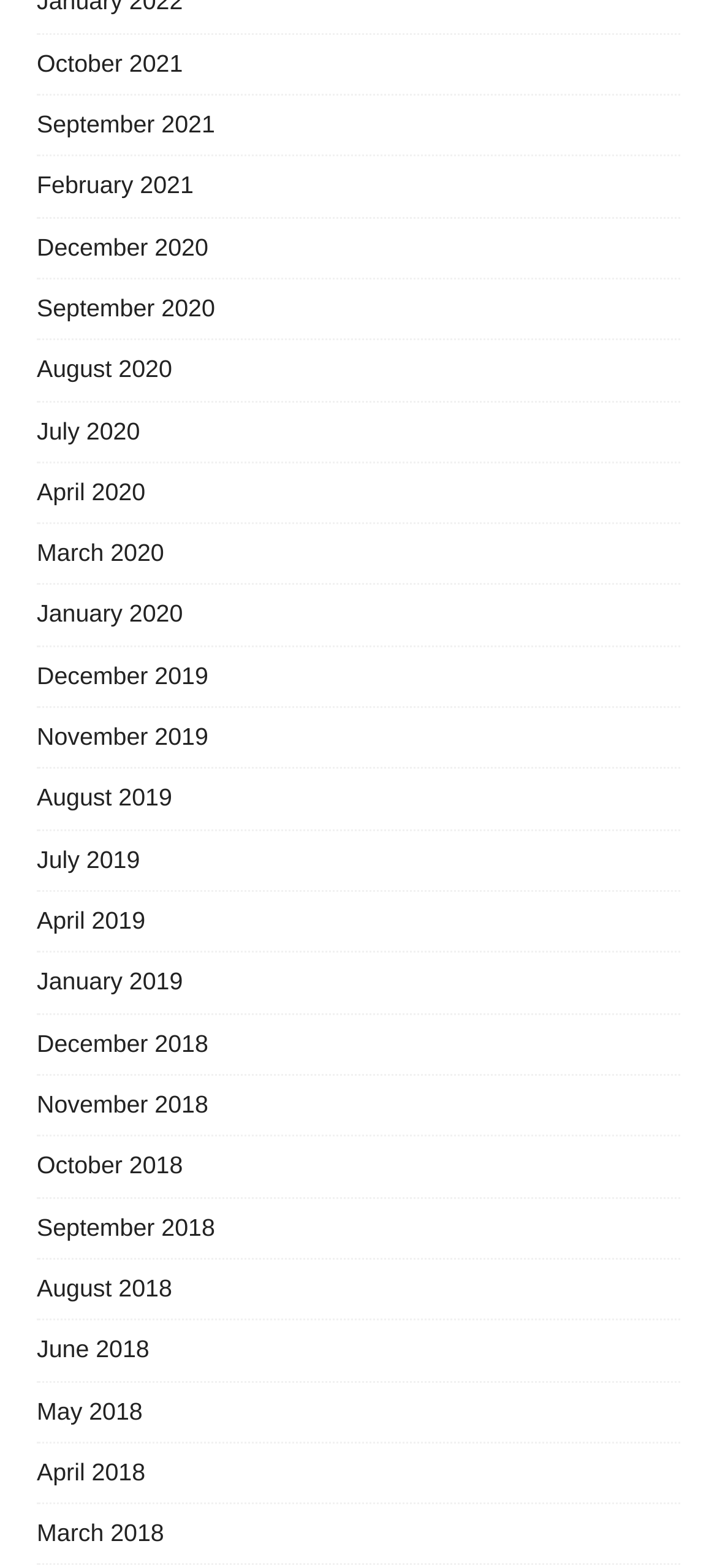Using the information shown in the image, answer the question with as much detail as possible: How many months are listed from the year 2020?

I can count the number of links that correspond to months in the year 2020, which are 'December 2020', 'September 2020', 'August 2020', 'July 2020', and 'April 2020'. Therefore, there are 5 months listed from the year 2020.